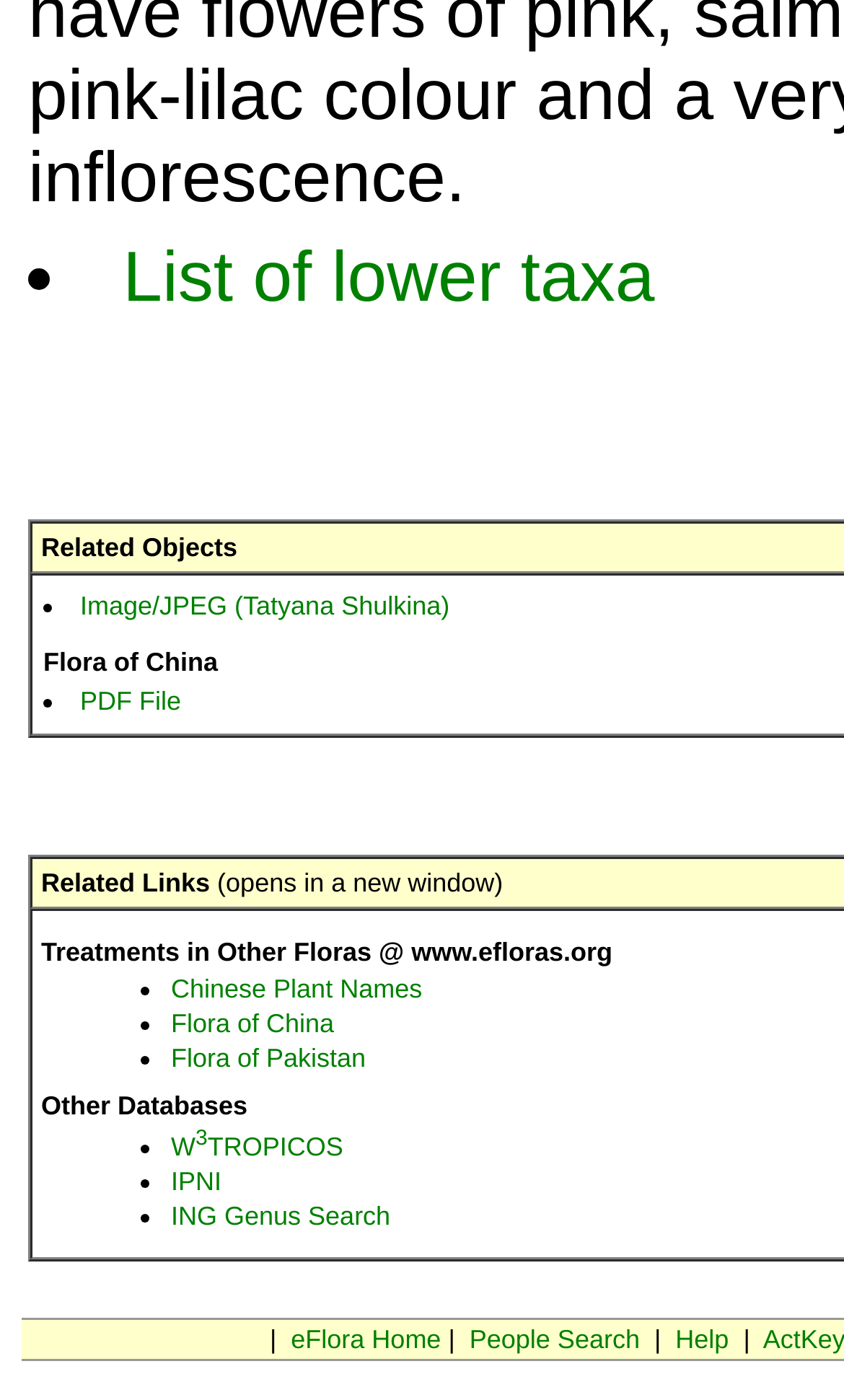Please identify the bounding box coordinates of the element that needs to be clicked to perform the following instruction: "Open image in JPEG format".

[0.095, 0.422, 0.533, 0.444]